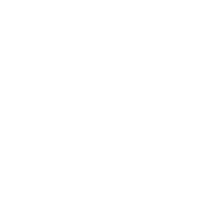Based on what you see in the screenshot, provide a thorough answer to this question: What is the title associated with this image?

The caption explicitly states that the title associated with this image references 'After party vibes', hinting at a festive celebration filled with joy and memorable connections.